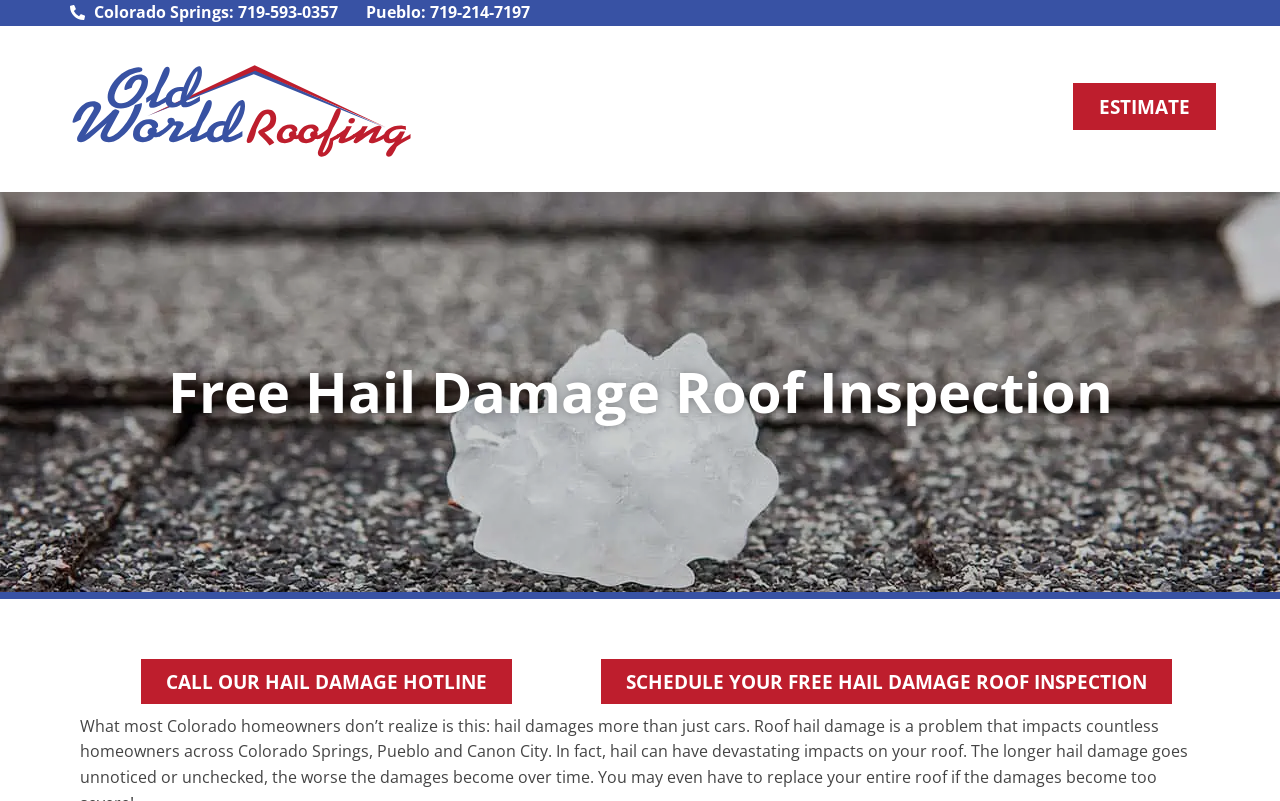What is the purpose of the hotline?
Please elaborate on the answer to the question with detailed information.

I found the purpose of the hotline by looking at the link with the text 'CALL OUR HAIL DAMAGE HOTLINE' which is located at the bottom of the webpage, and it suggests that the hotline is related to hail damage.